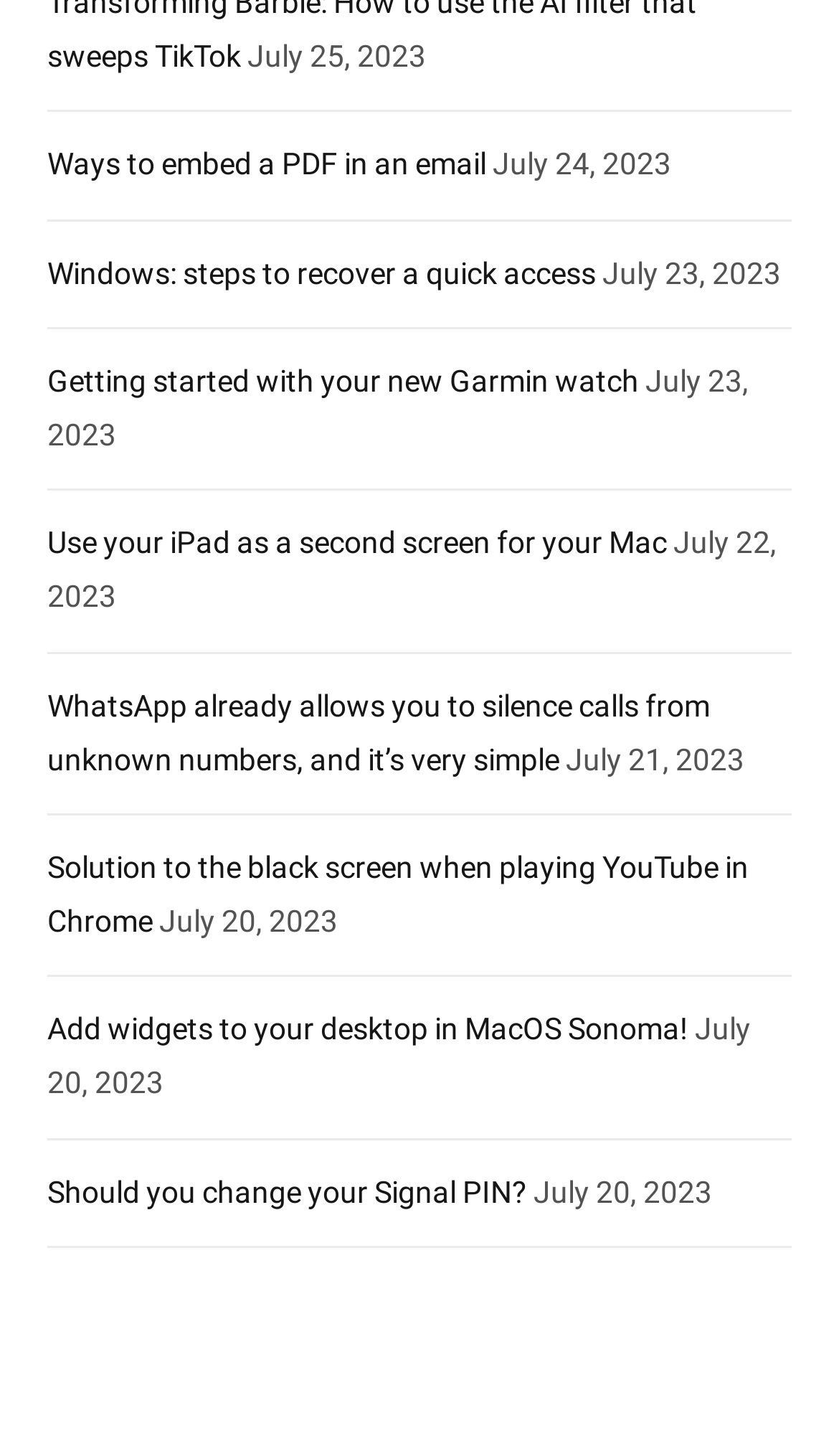Locate the bounding box coordinates of the element to click to perform the following action: 'Get started with a new Garmin watch'. The coordinates should be given as four float values between 0 and 1, in the form of [left, top, right, bottom].

[0.056, 0.249, 0.762, 0.273]